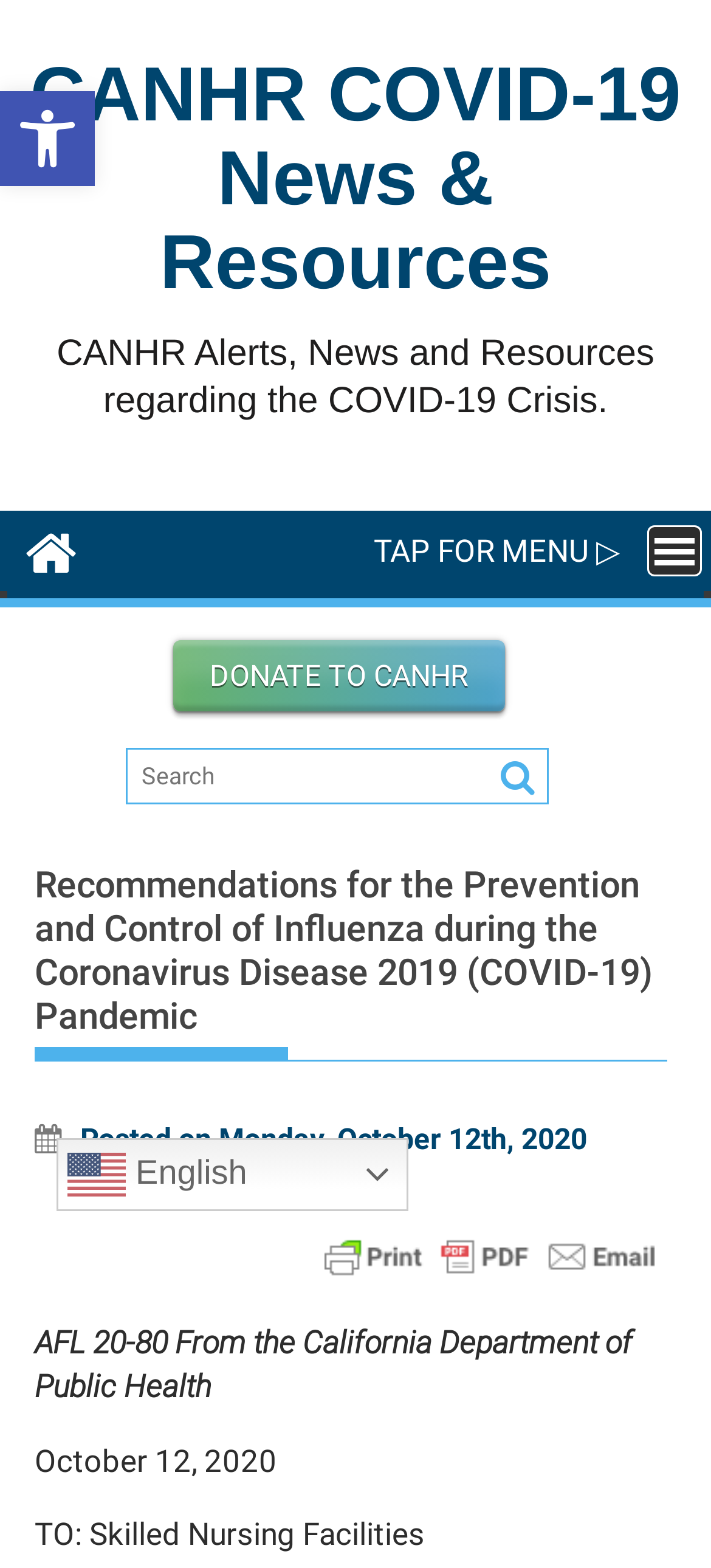Please answer the following question using a single word or phrase: 
Is there a search function on the webpage?

Yes